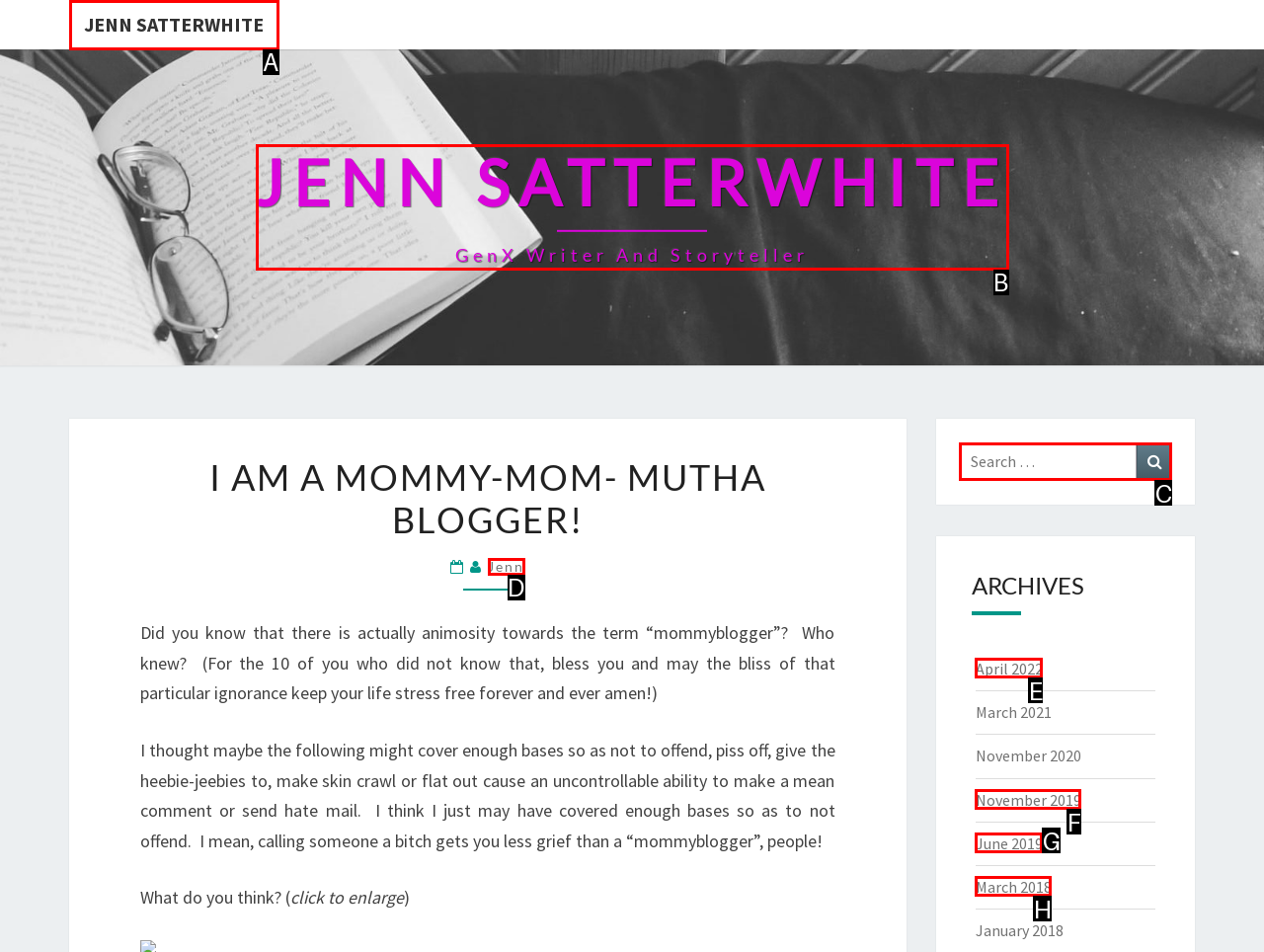Specify which element within the red bounding boxes should be clicked for this task: Search for a topic Respond with the letter of the correct option.

C